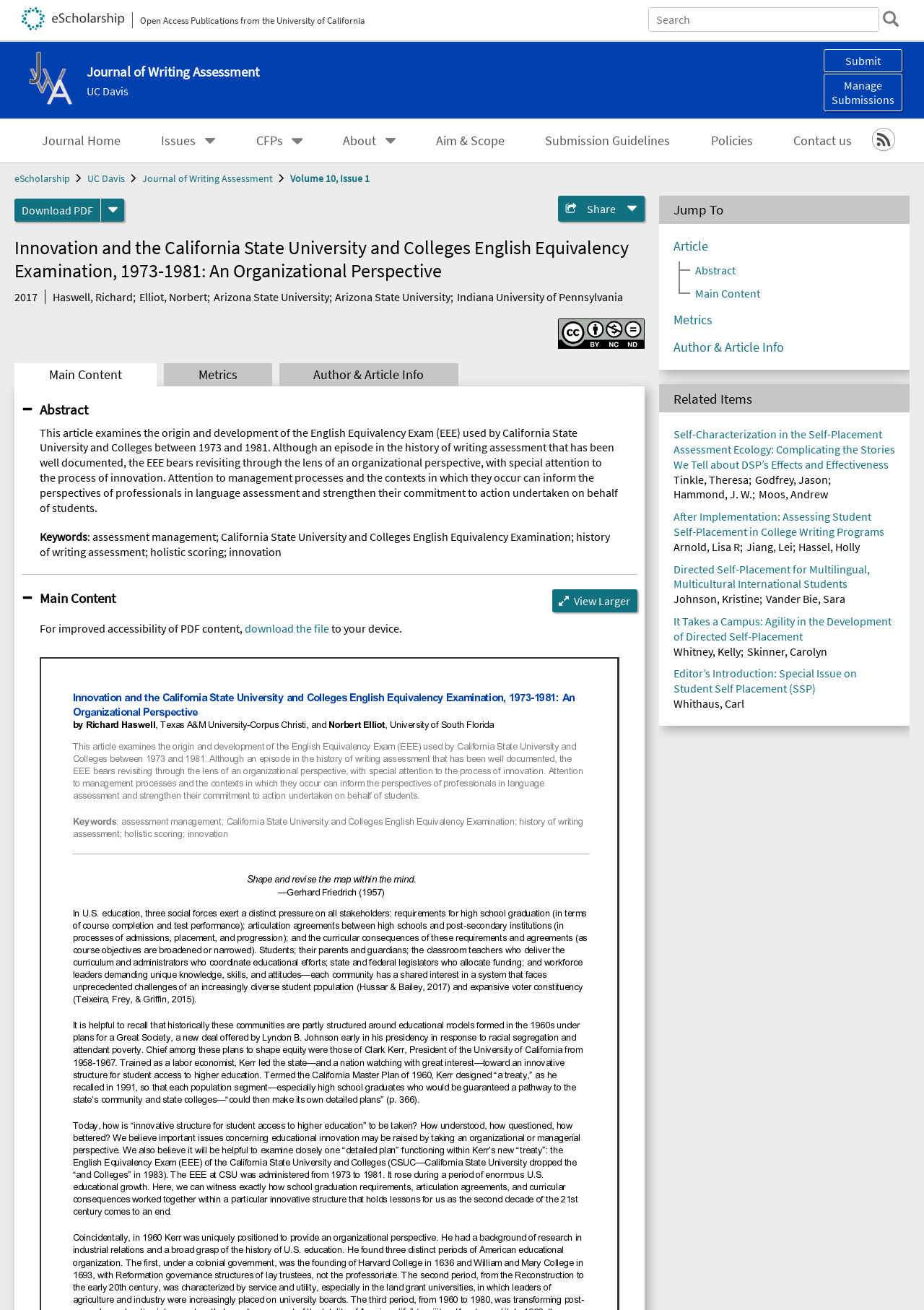What is the publication year of the article?
Using the visual information, answer the question in a single word or phrase.

2017